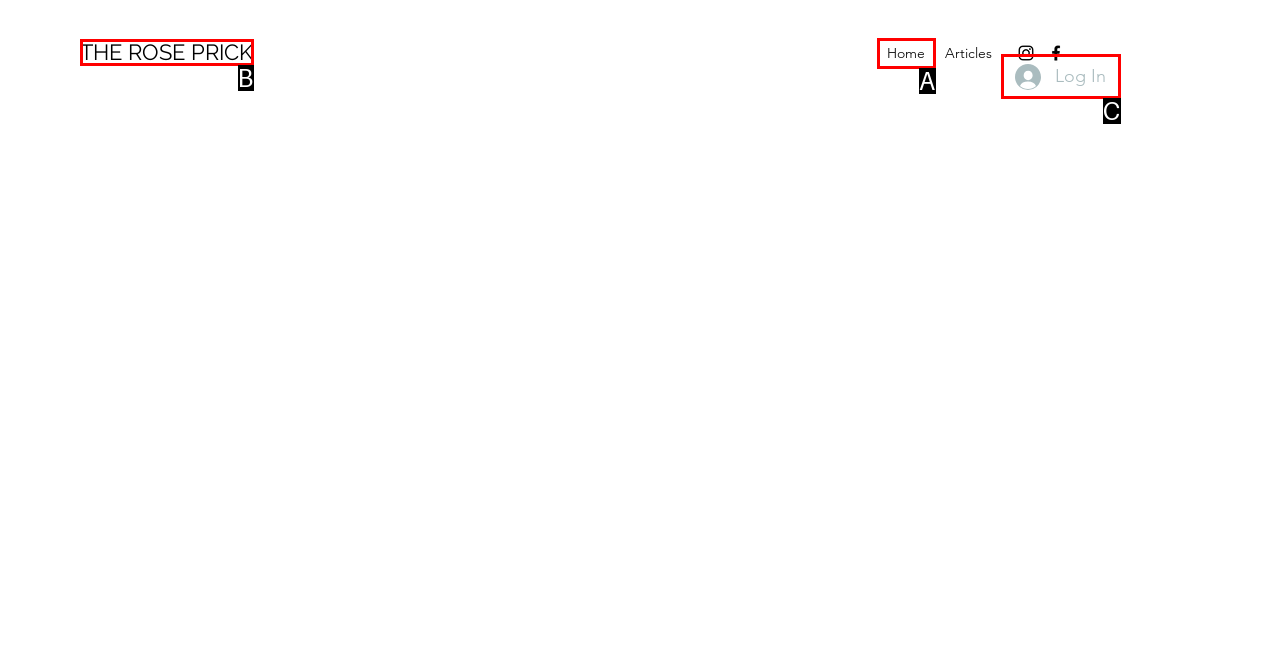Given the element description: THE ROSE PRICK, choose the HTML element that aligns with it. Indicate your choice with the corresponding letter.

B